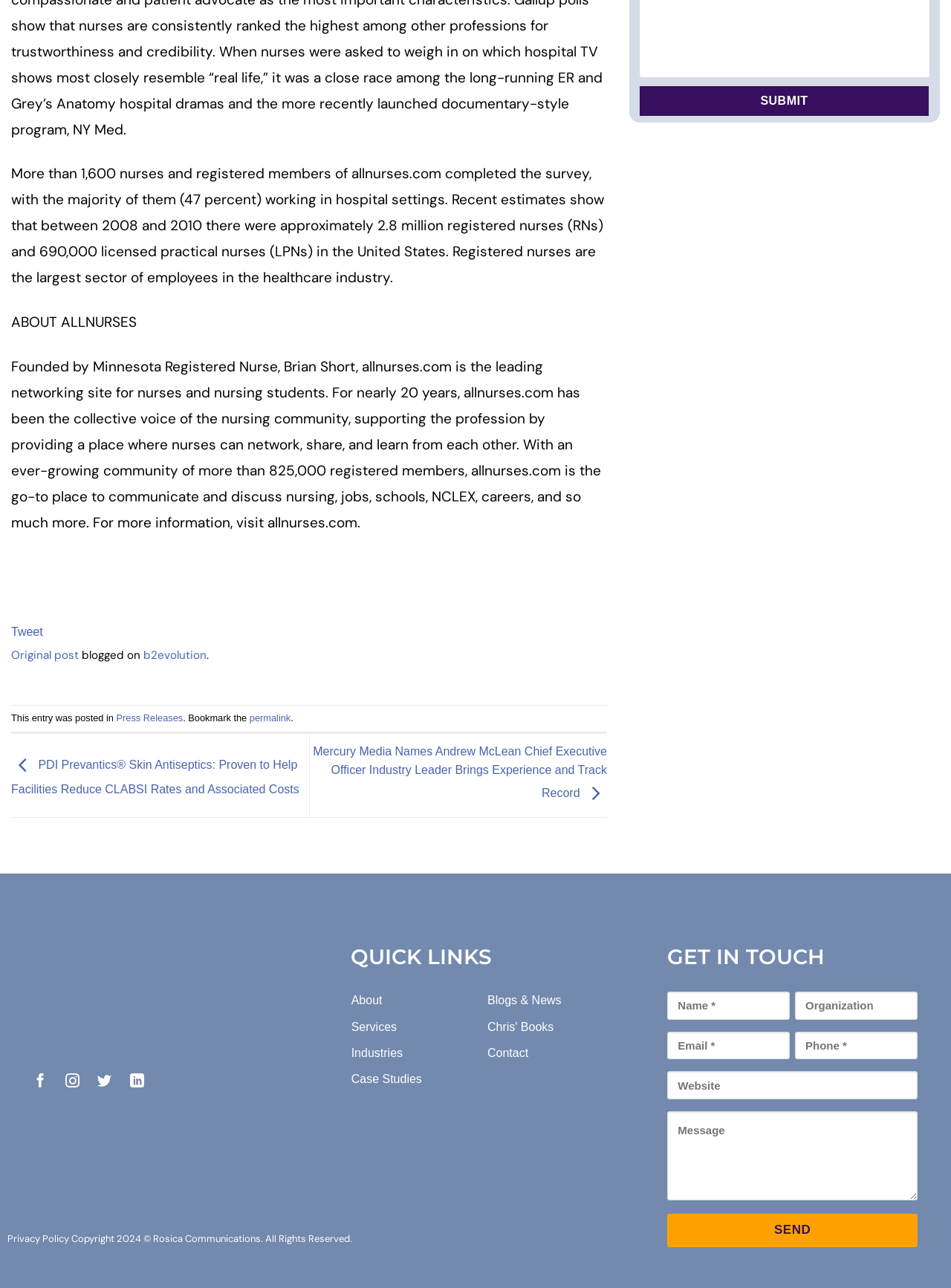Locate the UI element described by name="input_42" placeholder="Name *" and provide its bounding box coordinates. Use the format (top-left x, top-left y, bottom-right x, bottom-right y) with all values as floating point numbers between 0 and 1.

[0.702, 0.77, 0.831, 0.792]